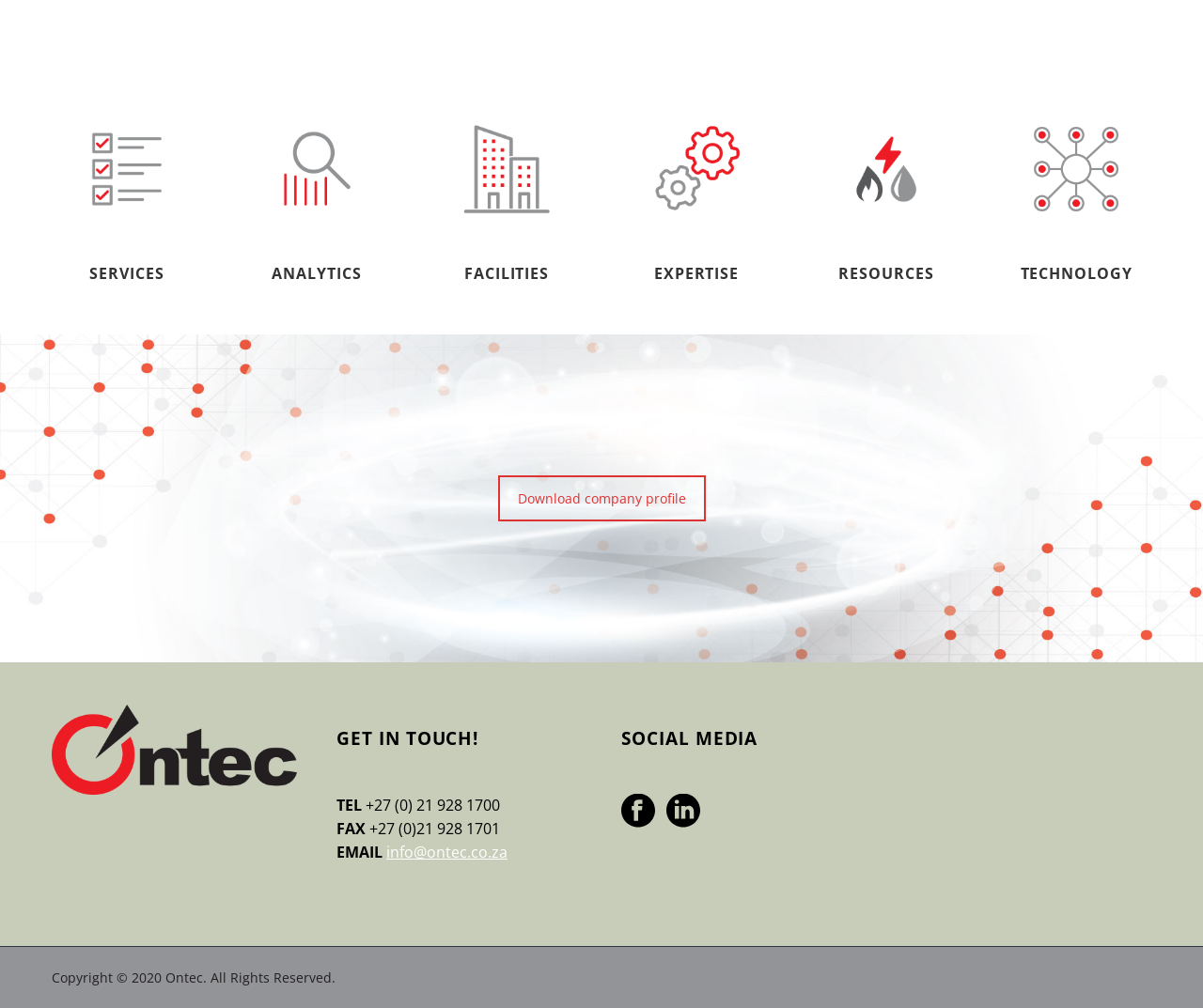Refer to the image and answer the question with as much detail as possible: What is the phone number?

In the complementary section, there is a StaticText 'TEL' followed by a StaticText '+27 (0) 21 928 1700', which is the phone number.